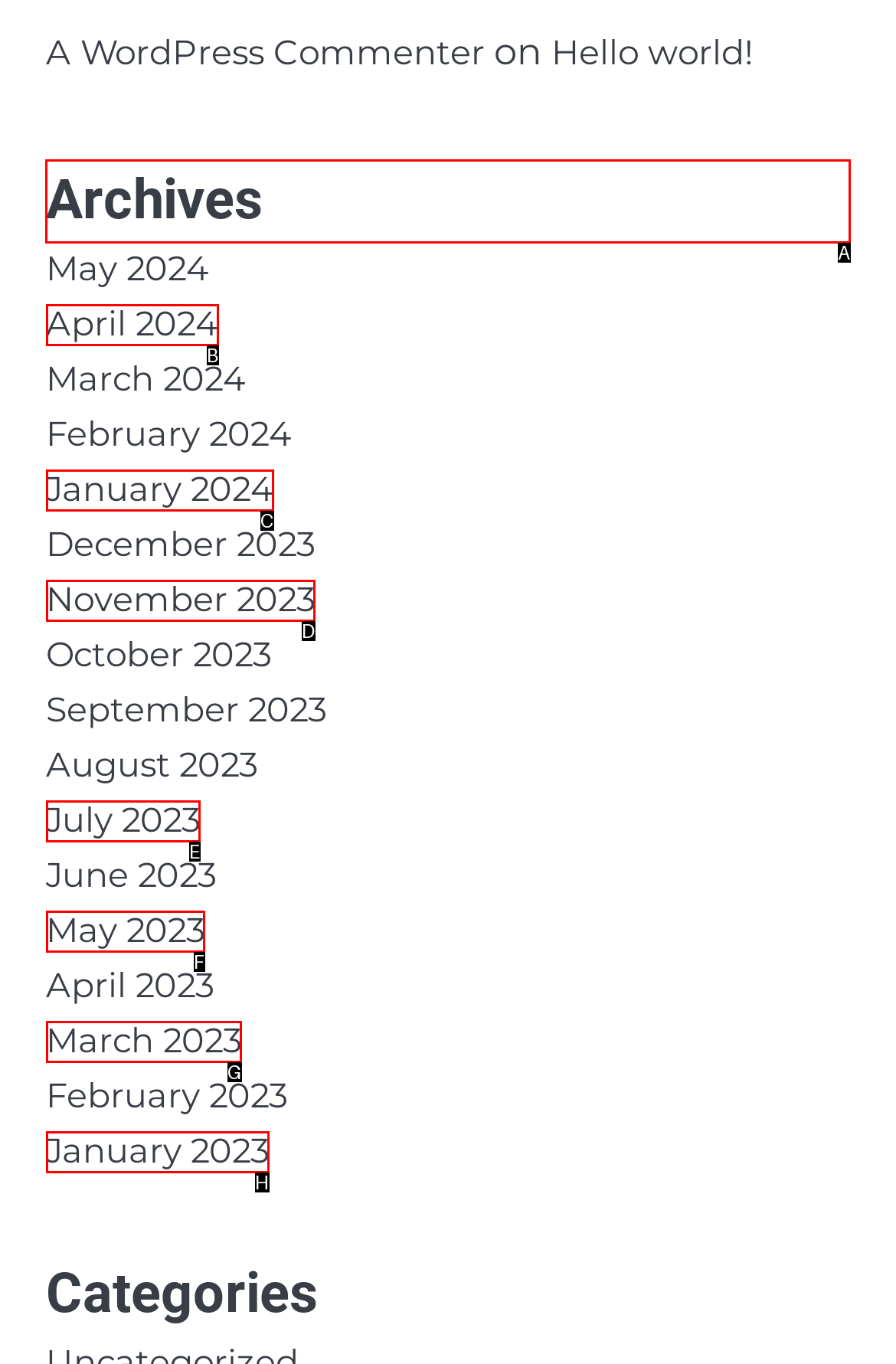Which option should I select to accomplish the task: view archives? Respond with the corresponding letter from the given choices.

A